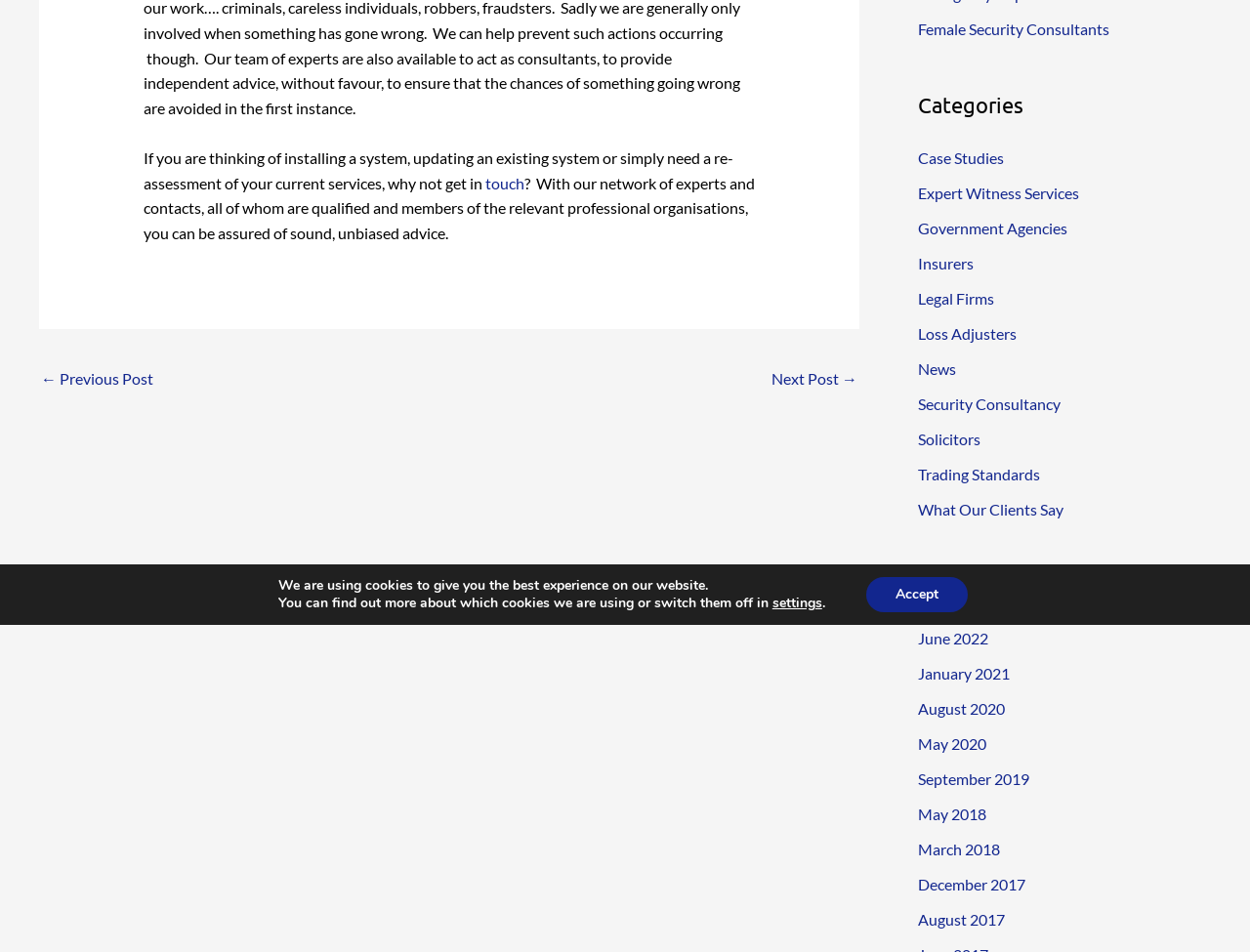Using the element description provided, determine the bounding box coordinates in the format (top-left x, top-left y, bottom-right x, bottom-right y). Ensure that all values are floating point numbers between 0 and 1. Element description: touch

[0.386, 0.182, 0.419, 0.202]